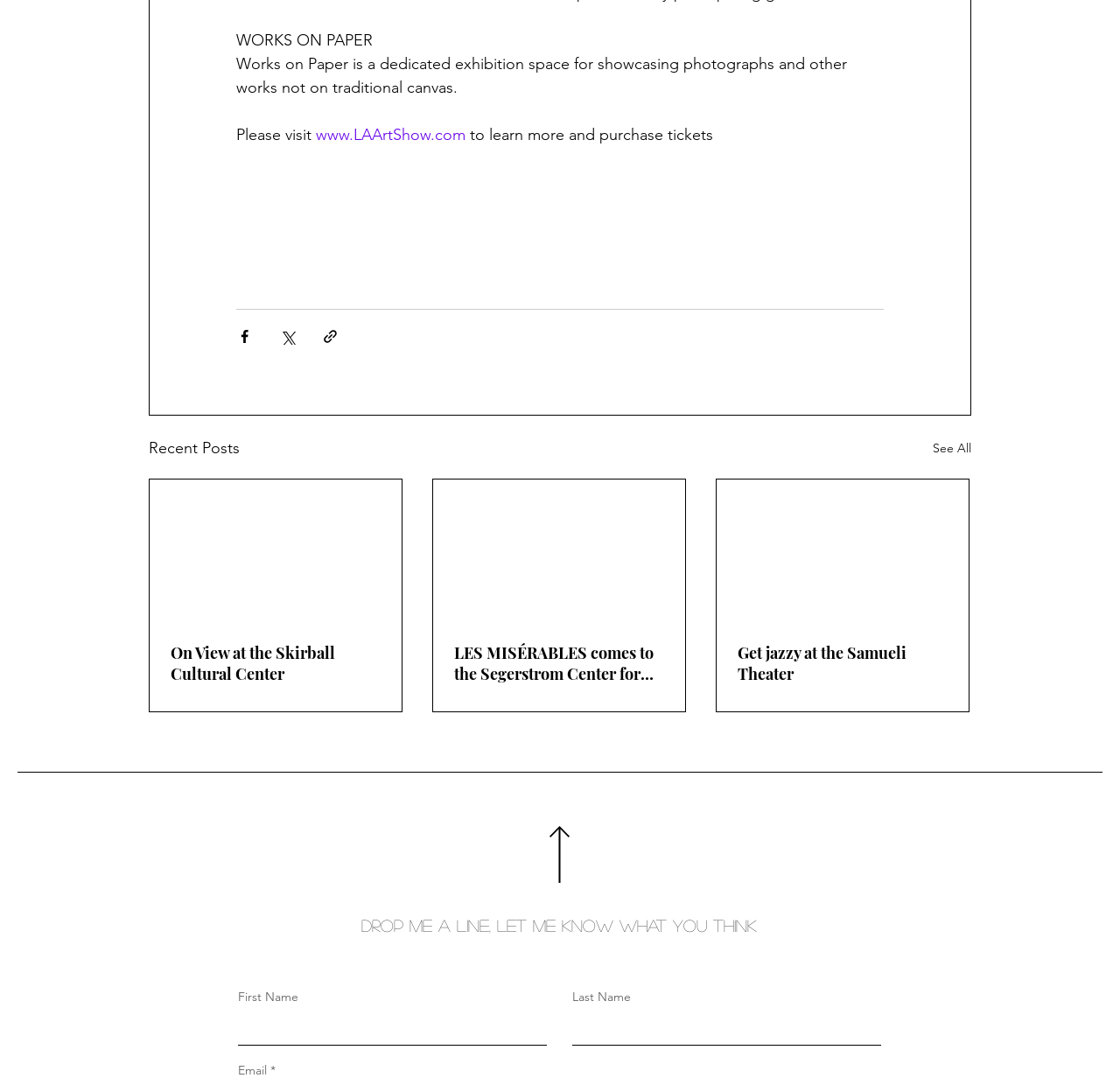What type of content is displayed in the 'Recent Posts' section?
Look at the image and respond with a one-word or short phrase answer.

Articles